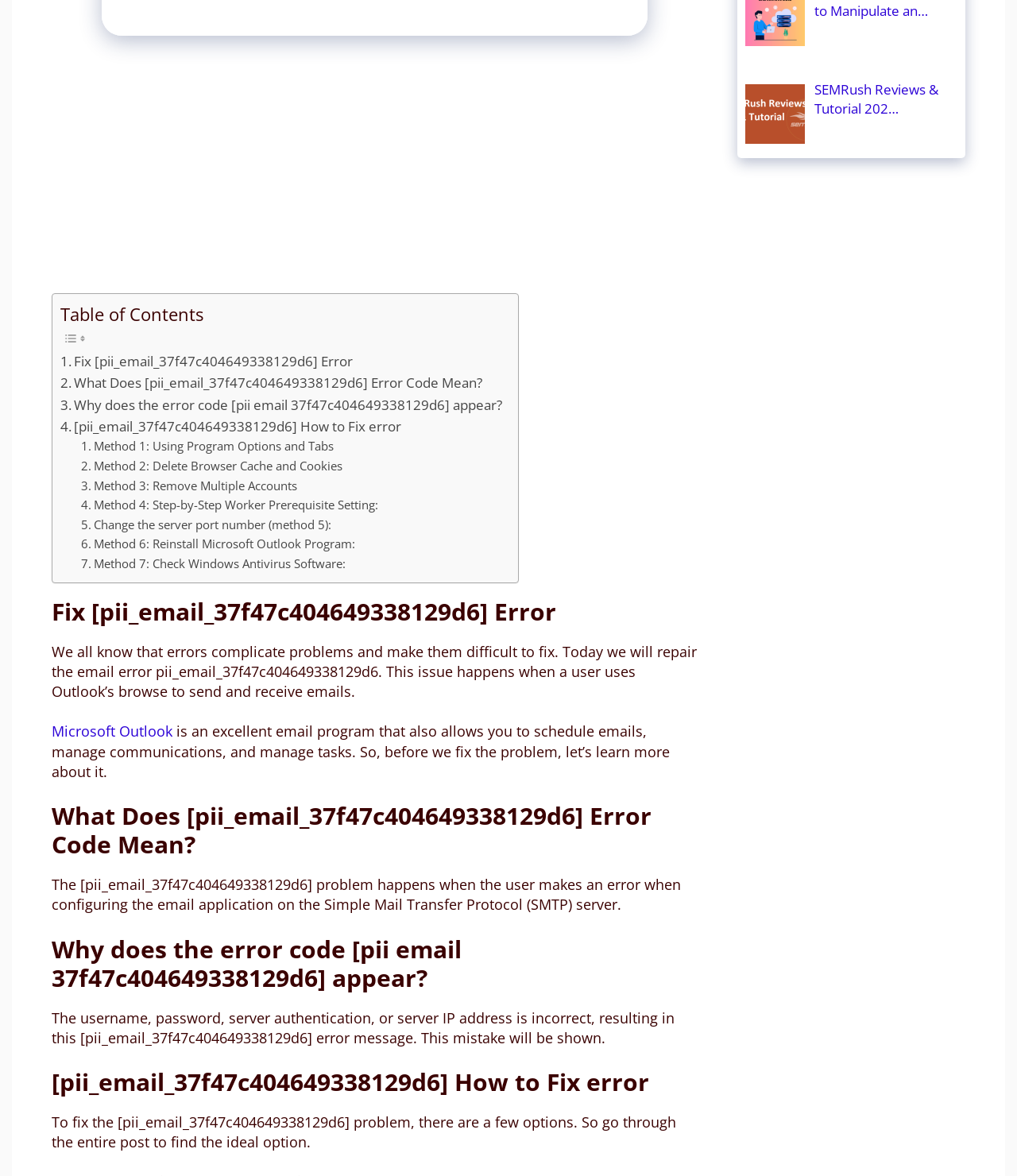Identify the bounding box for the UI element described as: "Microsoft Outlook". Ensure the coordinates are four float numbers between 0 and 1, formatted as [left, top, right, bottom].

[0.051, 0.614, 0.17, 0.63]